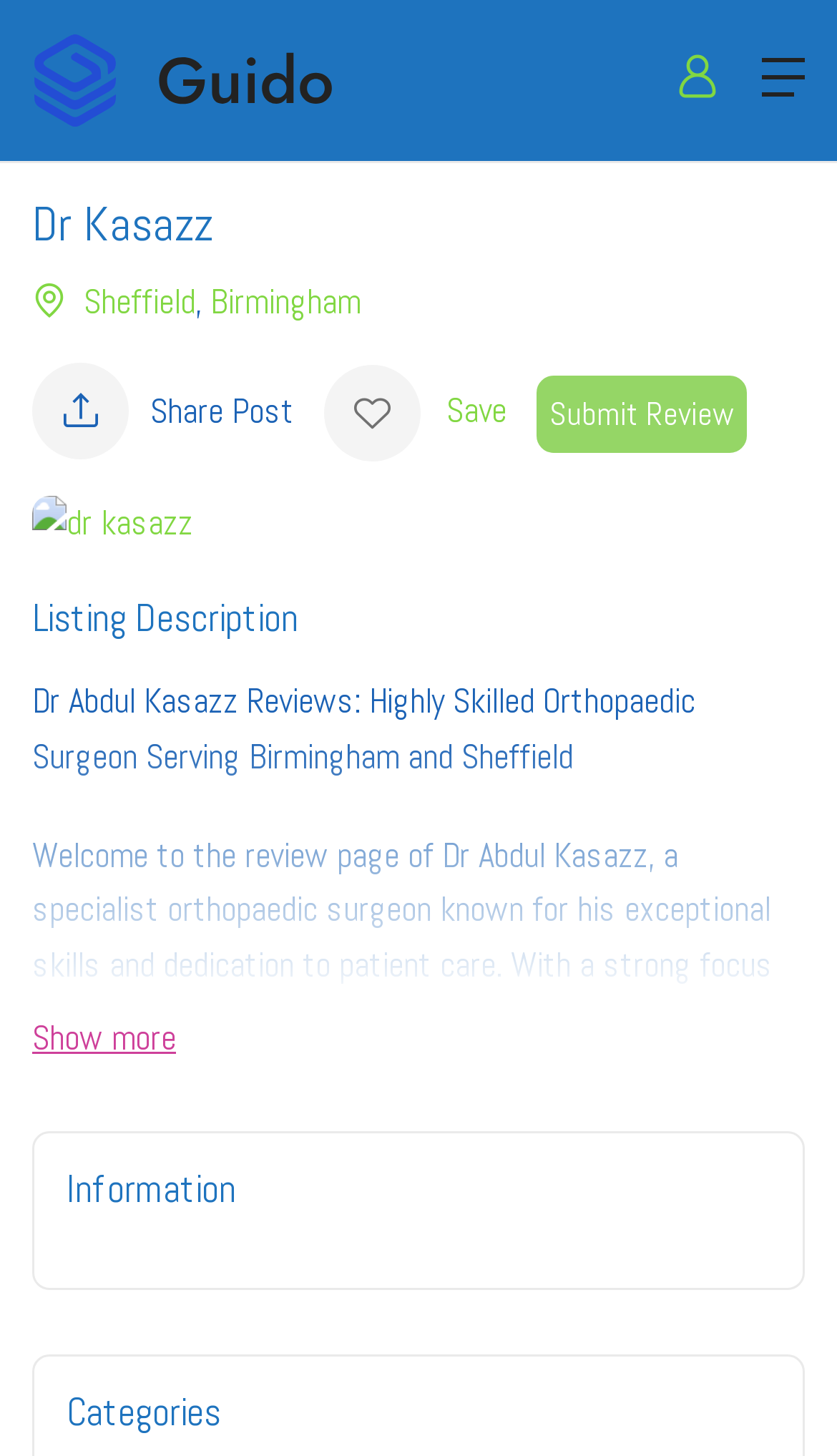What is the purpose of the 'Submit Review' button?
Please elaborate on the answer to the question with detailed information.

The 'Submit Review' button is likely intended for users to submit their reviews or feedback about Dr Kasazz's services. This can be inferred from the context of the webpage, which appears to be a review page for Dr Kasazz.